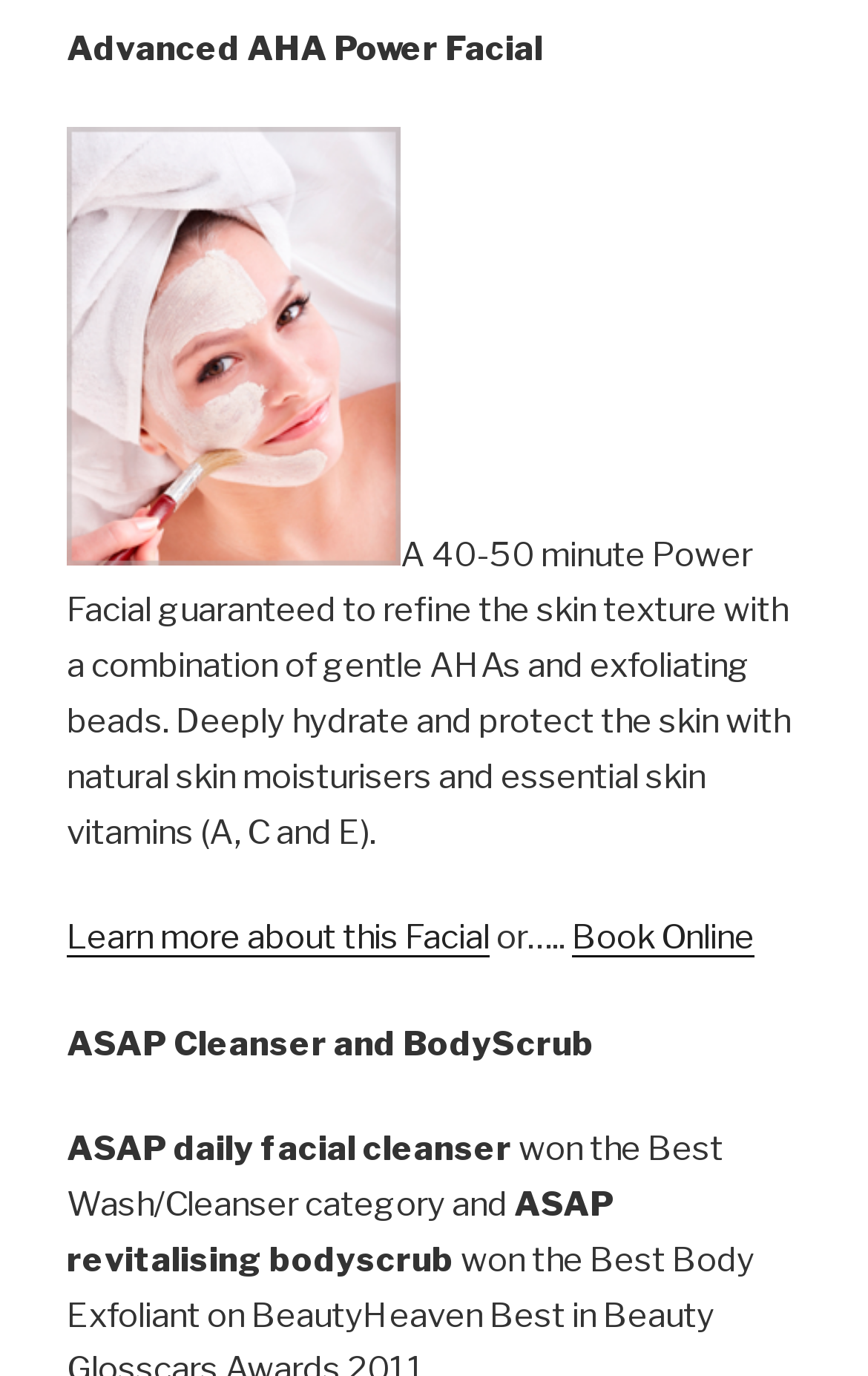Locate the bounding box of the UI element defined by this description: "ok Online". The coordinates should be given as four float numbers between 0 and 1, formatted as [left, top, right, bottom].

[0.71, 0.667, 0.869, 0.696]